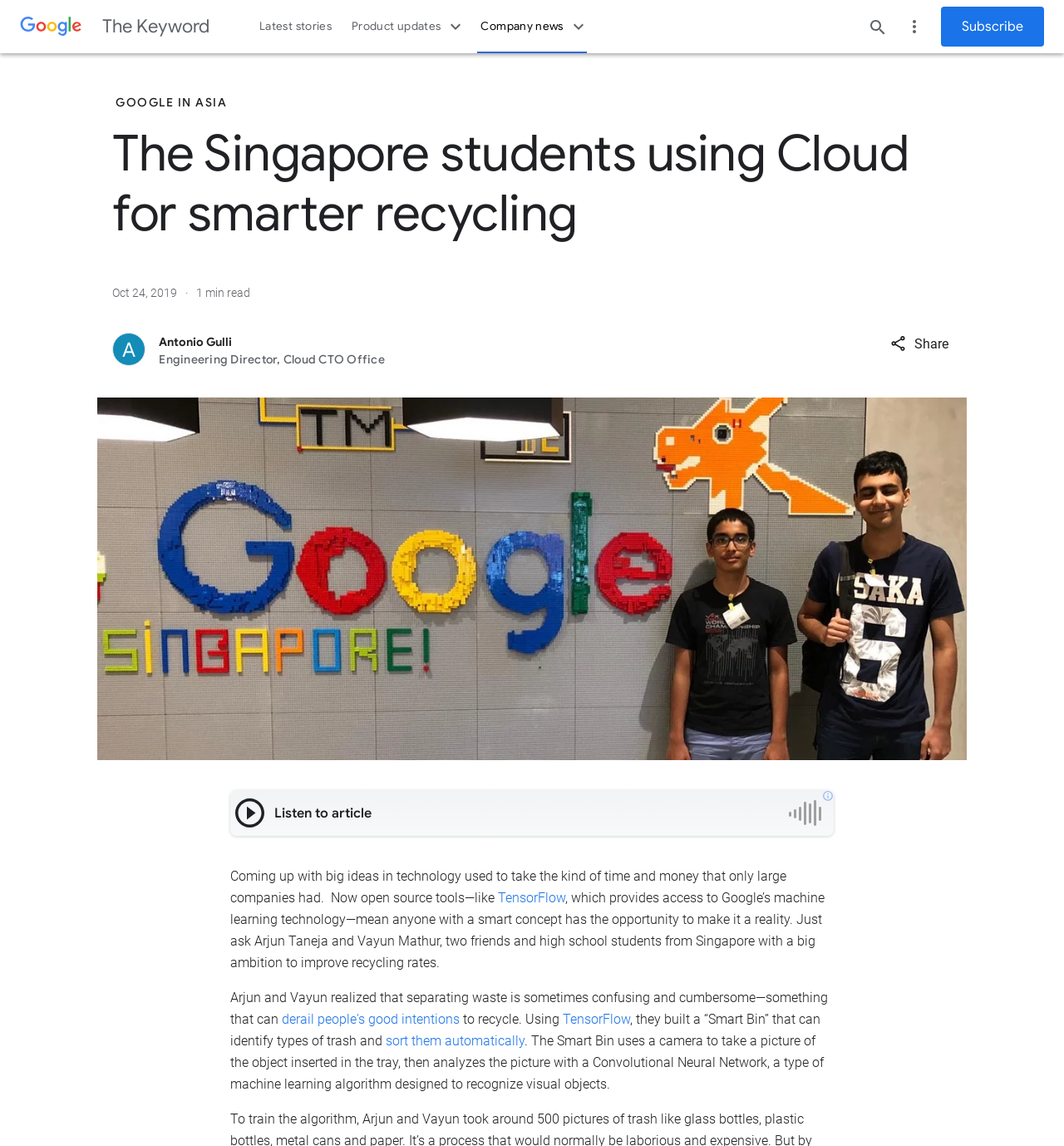What is the name of the machine learning algorithm used in the Smart Bin?
Answer with a single word or phrase, using the screenshot for reference.

Convolutional Neural Network